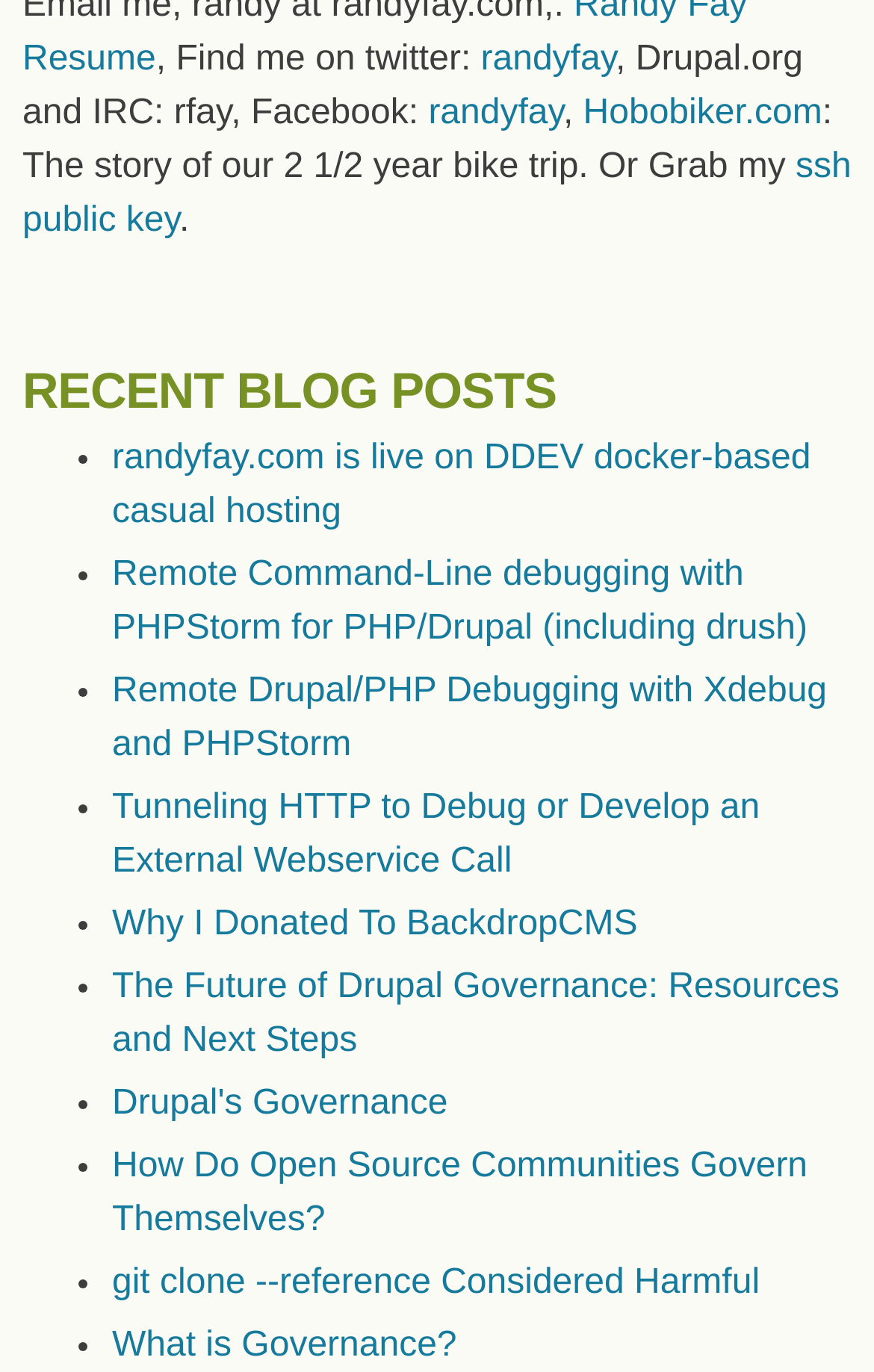Bounding box coordinates are to be given in the format (top-left x, top-left y, bottom-right x, bottom-right y). All values must be floating point numbers between 0 and 1. Provide the bounding box coordinate for the UI element described as: parent_node: St. Raphael Orthodox Church

None